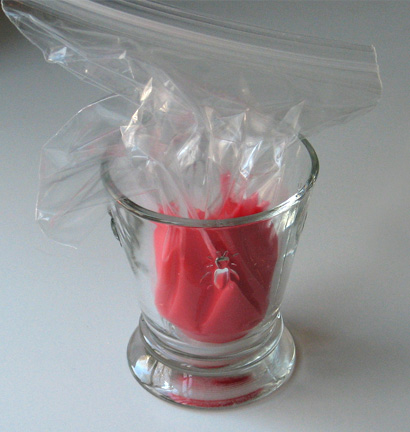Analyze the image and deliver a detailed answer to the question: What is the purpose of the zip-top bag?

The caption explains that the zip-top bag is used to contain the icing, which helps to 'keep the workspace organized and minimize mess when working with icing for various culinary creations'. This implies that the primary purpose of the bag is to maintain a tidy workspace.